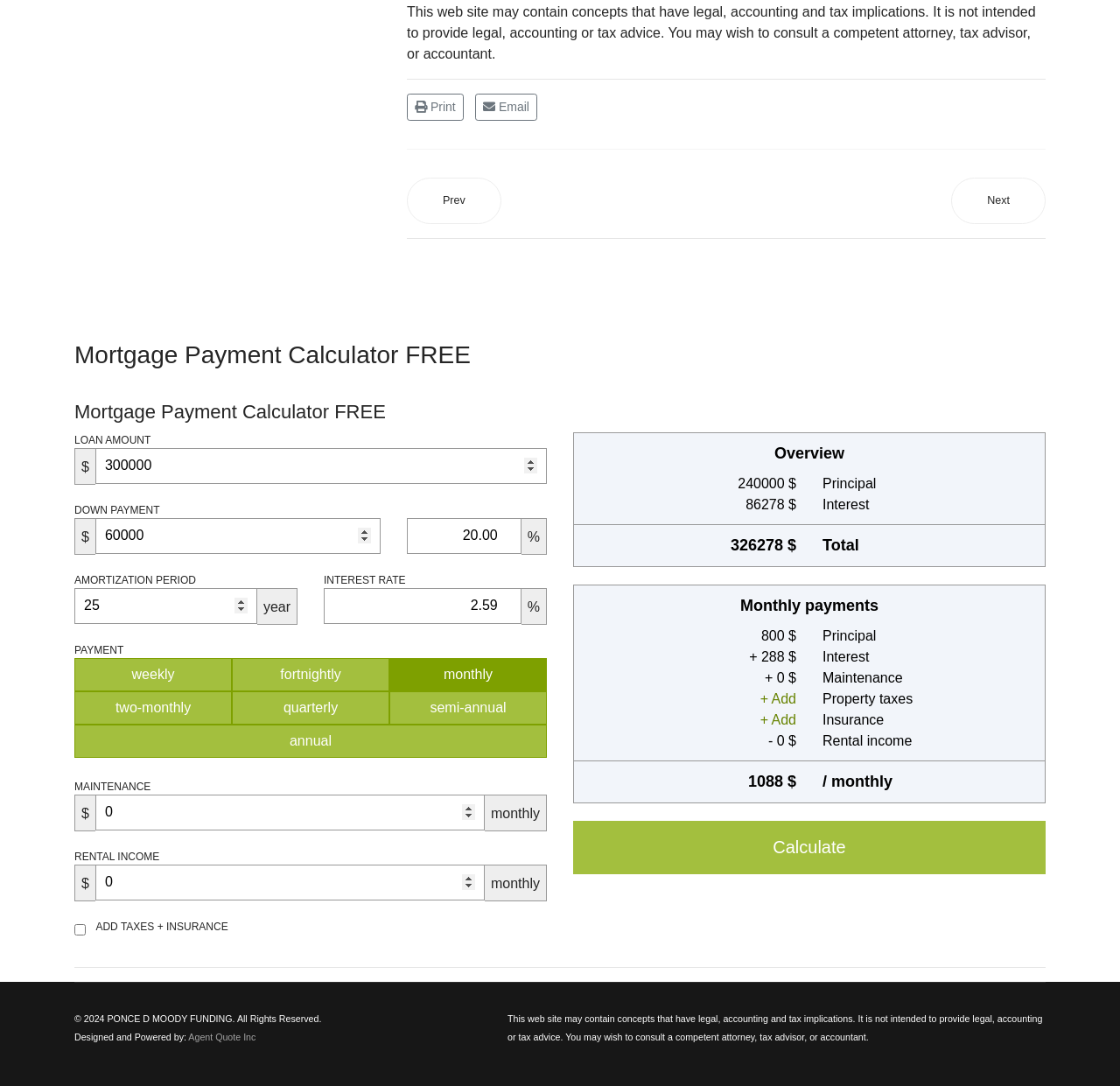What is the default loan amount?
Carefully examine the image and provide a detailed answer to the question.

The default loan amount is specified in the 'LOAN AMOUNT' field, which is set to $300,000. This value can be changed by the user using the spinbutton provided.